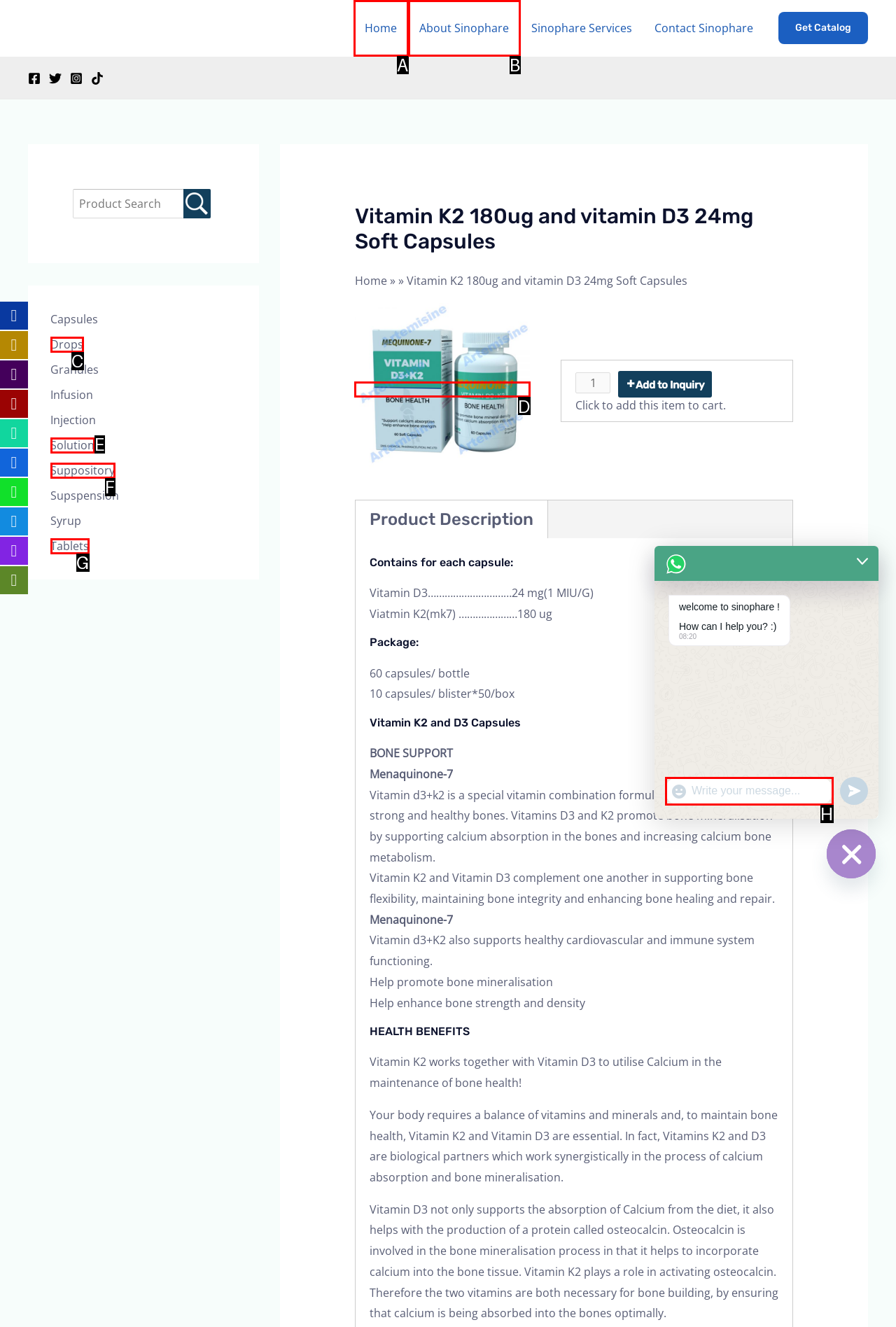Based on the description: Home, find the HTML element that matches it. Provide your answer as the letter of the chosen option.

A